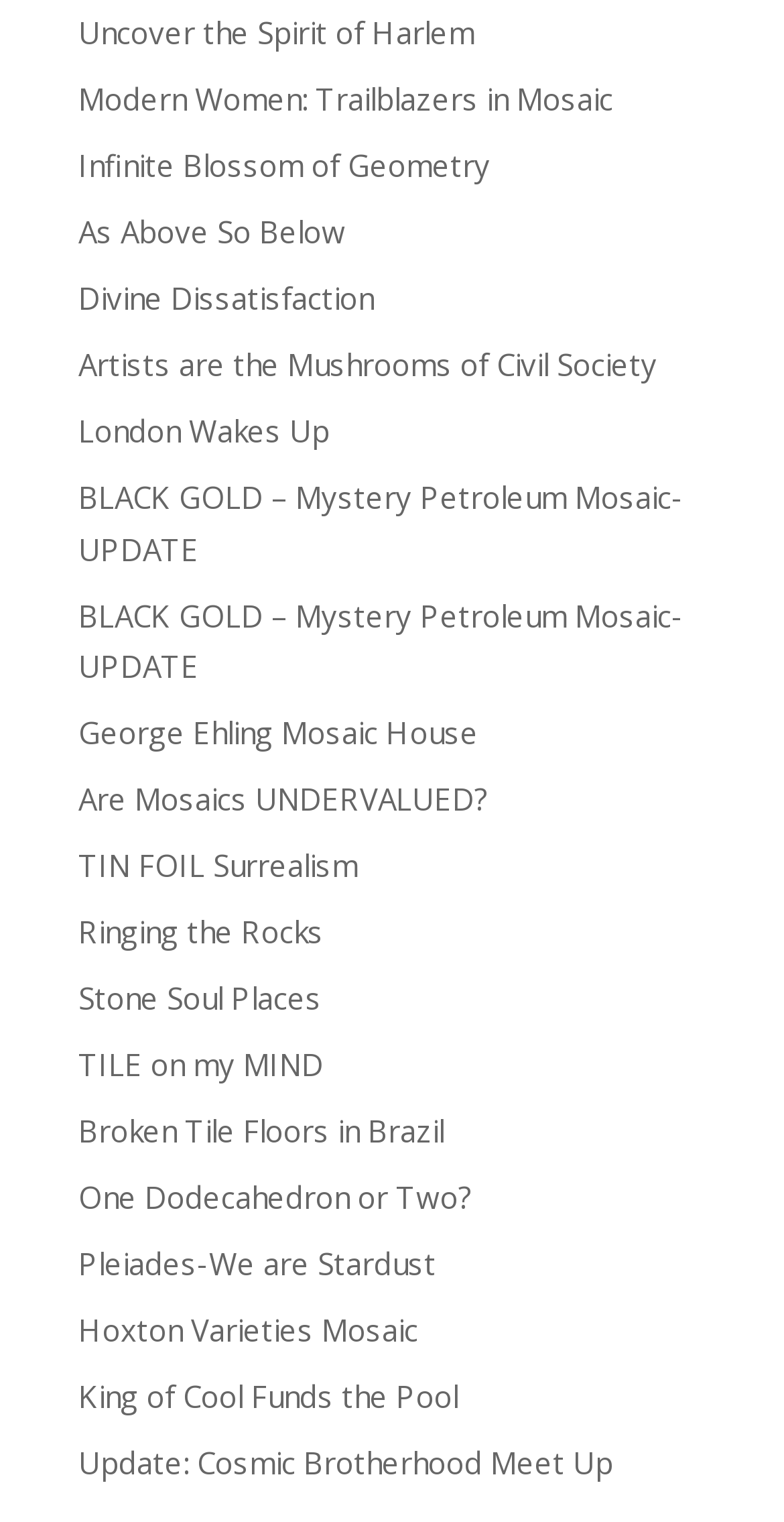Pinpoint the bounding box coordinates of the element you need to click to execute the following instruction: "Discover Infinite Blossom of Geometry". The bounding box should be represented by four float numbers between 0 and 1, in the format [left, top, right, bottom].

[0.1, 0.095, 0.626, 0.122]